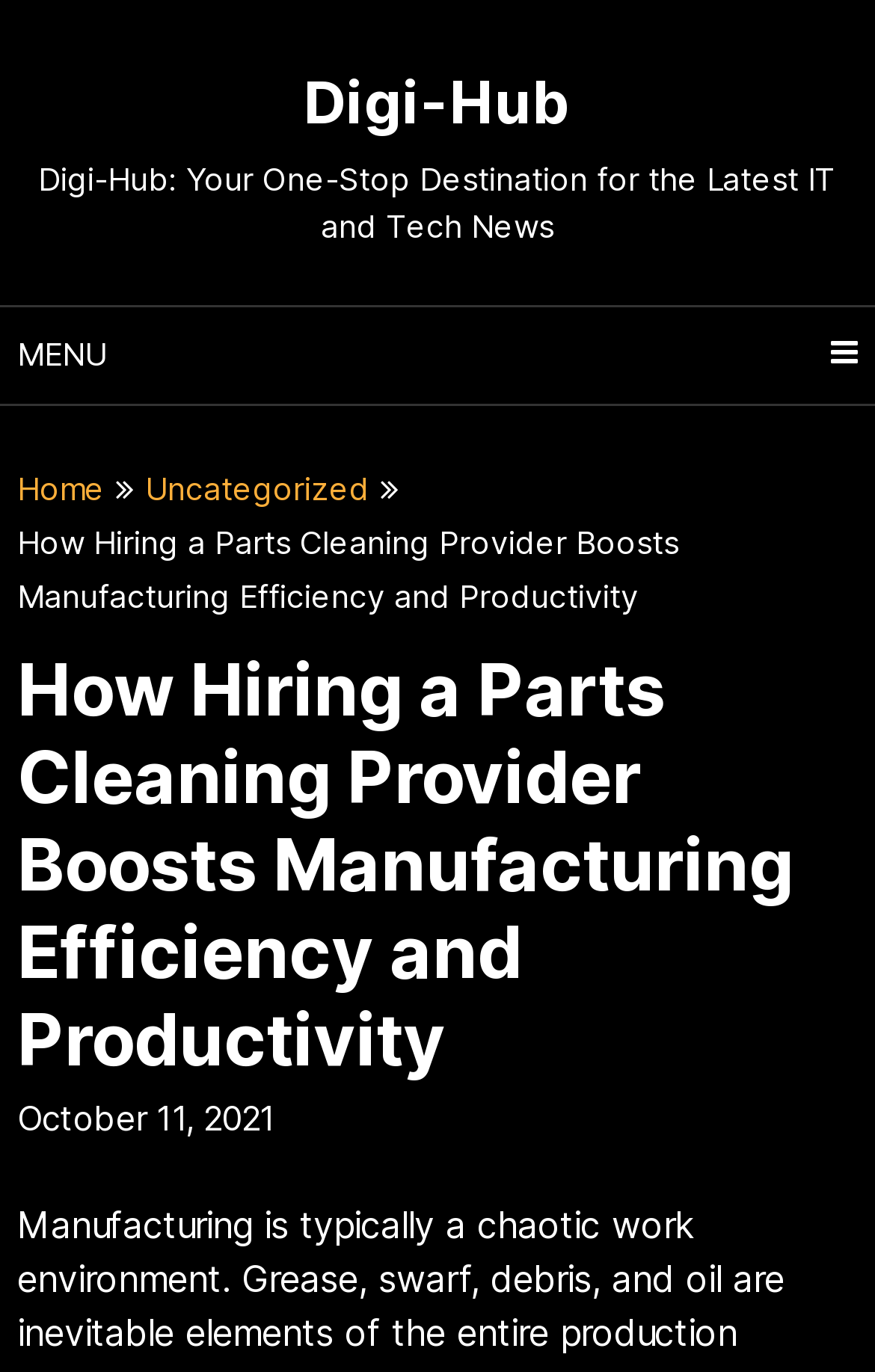When was the article published?
Carefully analyze the image and provide a detailed answer to the question.

The publication date of the article can be found at the bottom of the article heading, where it says 'October 11, 2021'.